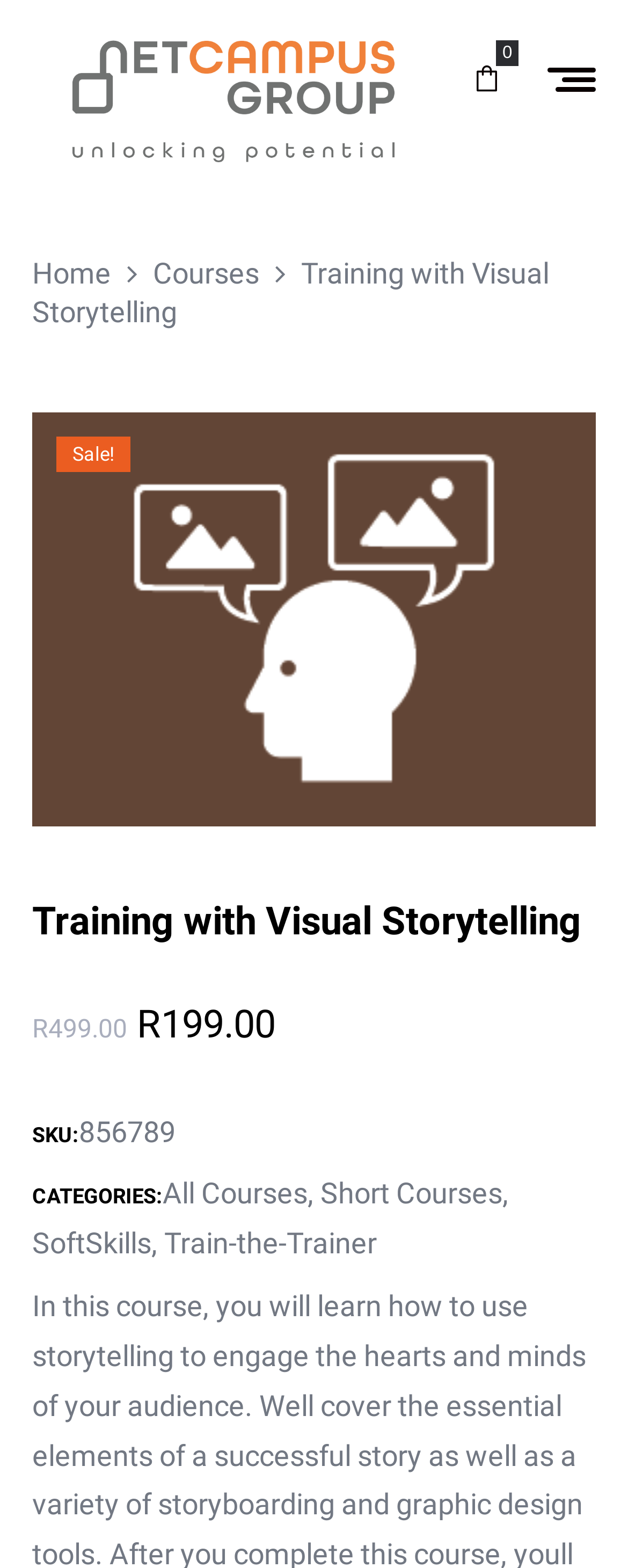What categories does the course belong to?
Based on the screenshot, provide a one-word or short-phrase response.

All Courses, Short Courses, SoftSkills, Train-the-Trainer